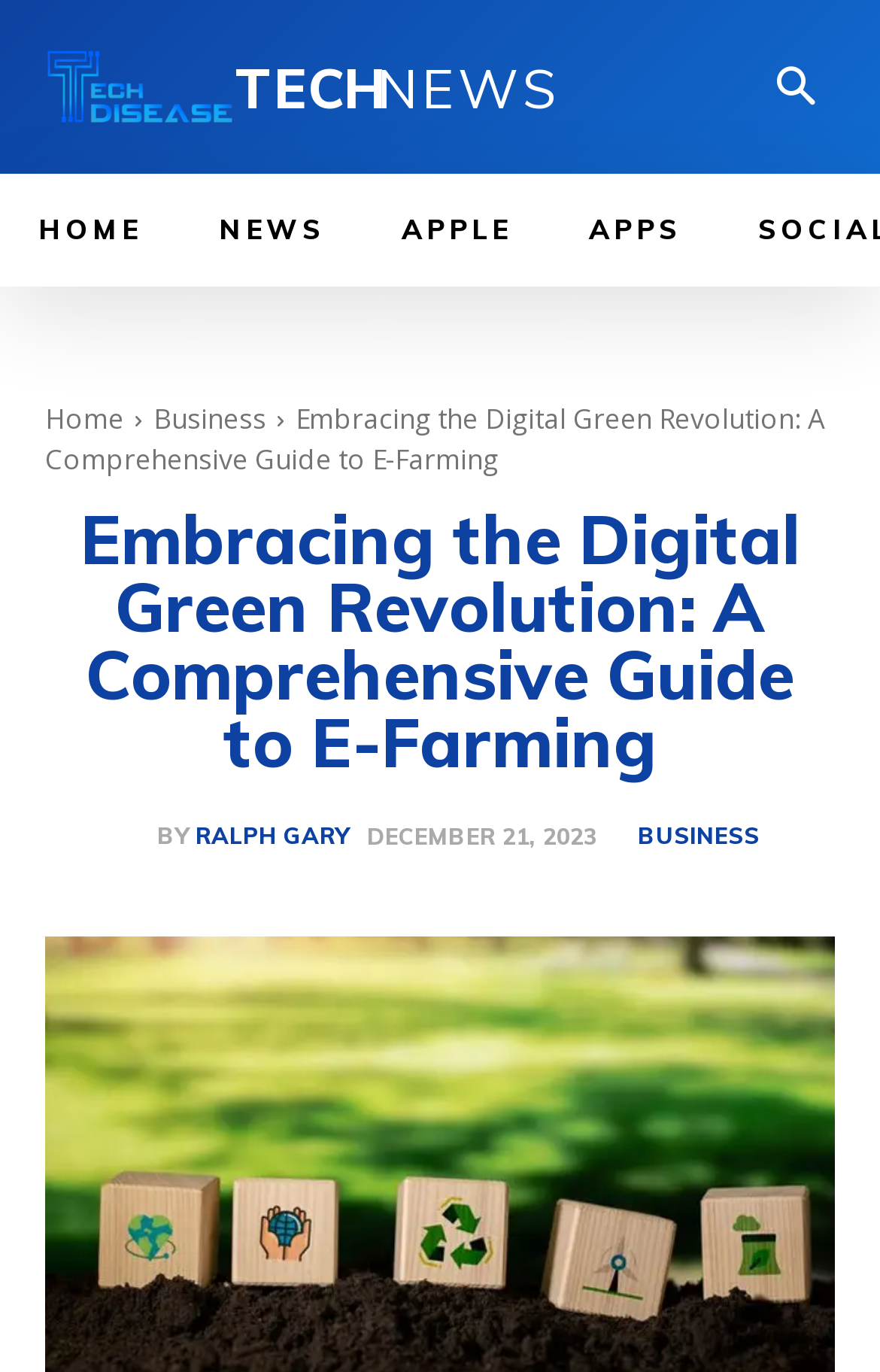When was the article published?
Please provide a comprehensive answer based on the information in the image.

I looked for the publication date in the article section and found 'DECEMBER 21, 2023' mentioned, so the article was published on DECEMBER 21, 2023.